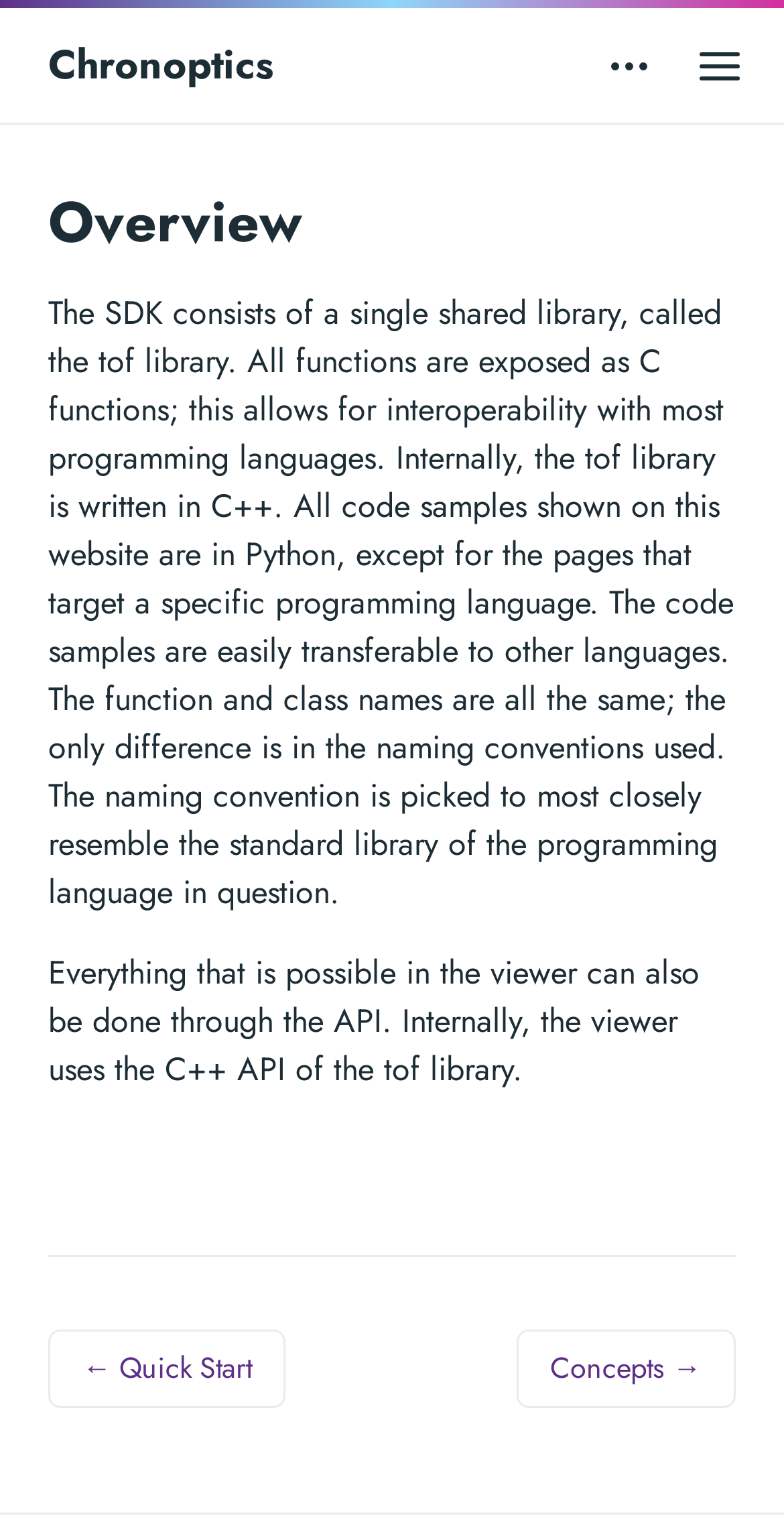Based on what you see in the screenshot, provide a thorough answer to this question: What is the relationship between the viewer and the API?

The webpage mentions that 'Everything that is possible in the viewer can also be done through the API. Internally, the viewer uses the C++ API of the tof library.' This indicates that the viewer utilizes the API, specifically the C++ API of the tof library.